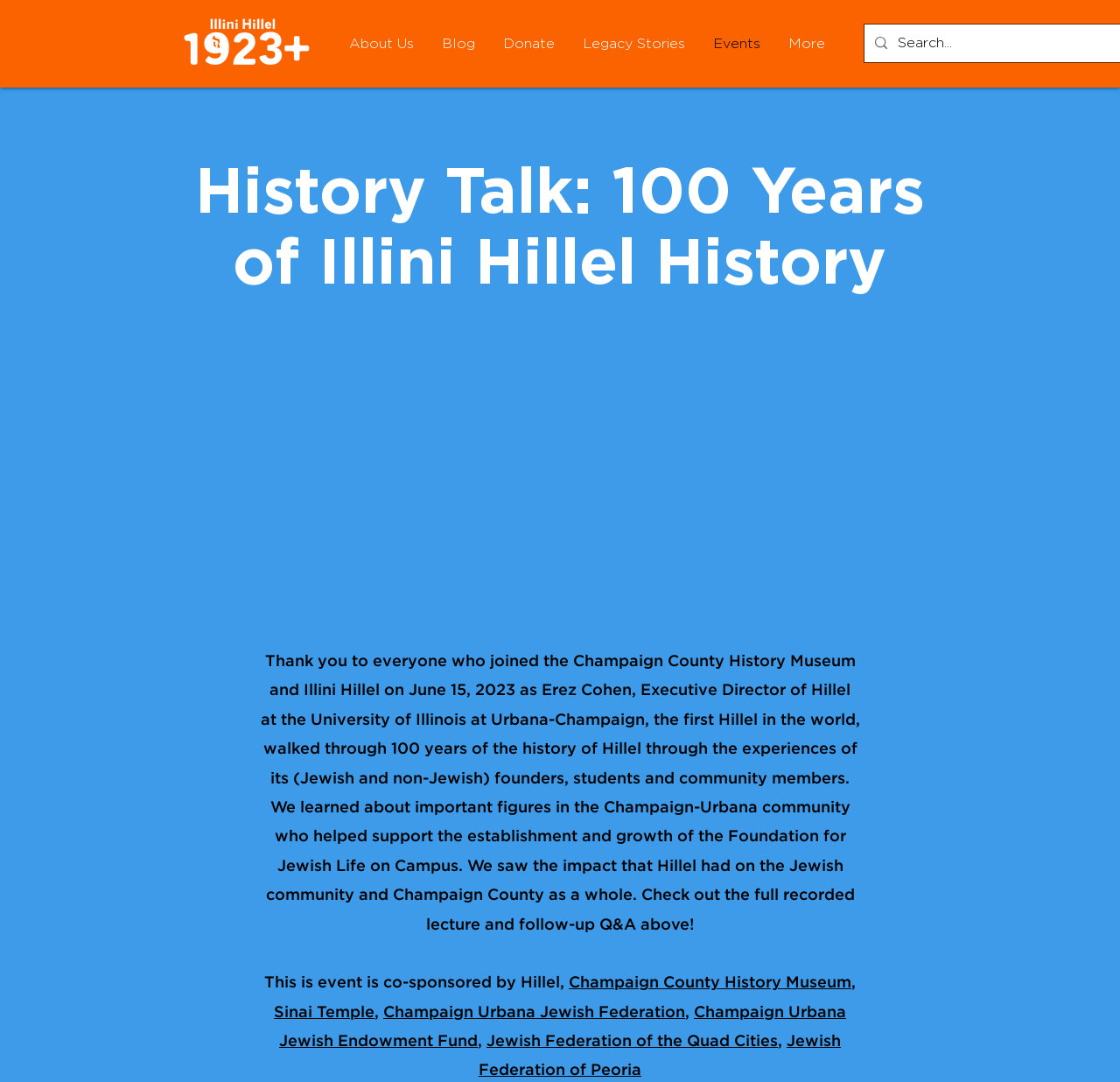Please determine the bounding box coordinates for the UI element described as: "About Us".

[0.299, 0.02, 0.382, 0.061]